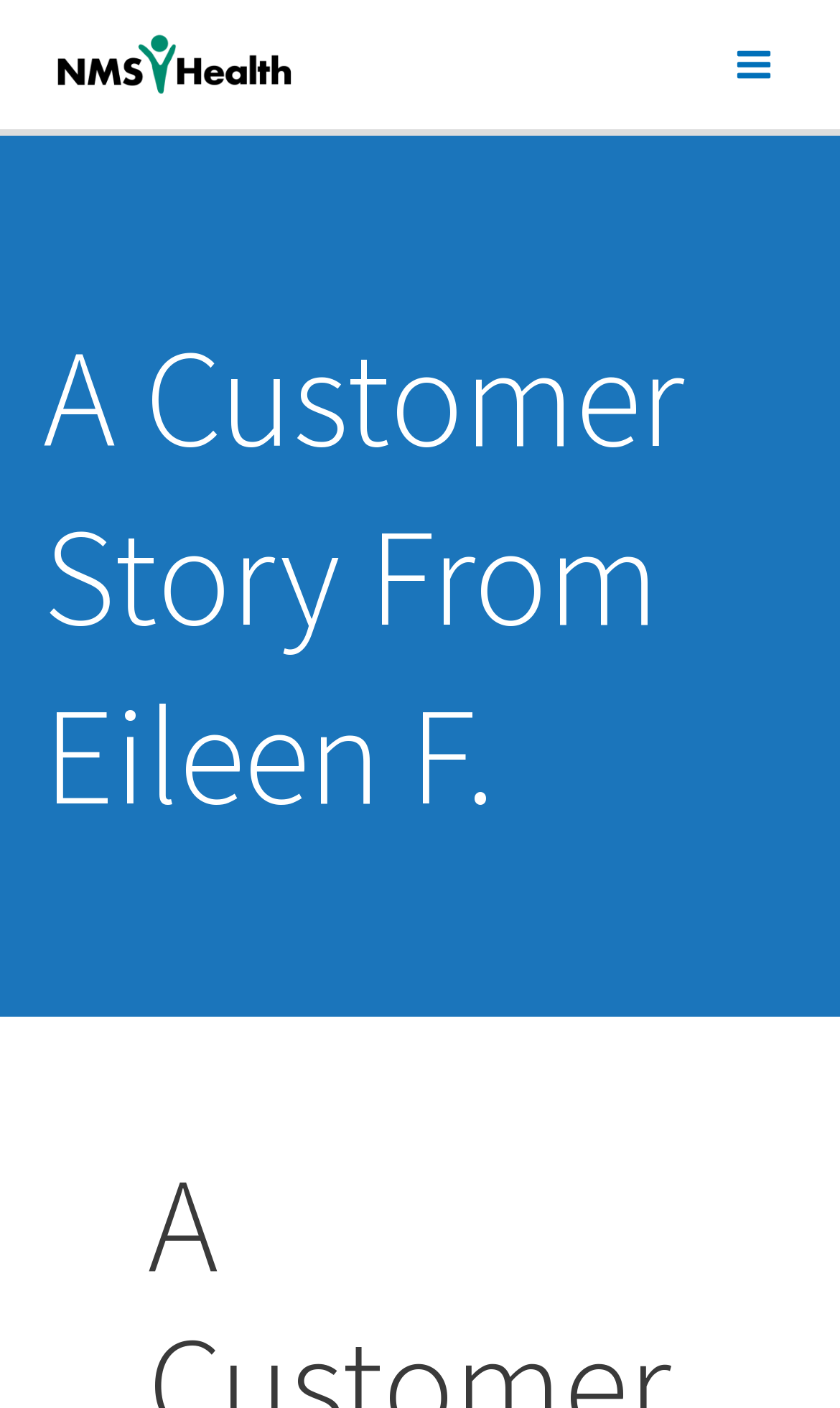Please determine the bounding box coordinates for the element with the description: "alt="NMS Health"".

[0.059, 0.03, 0.354, 0.056]